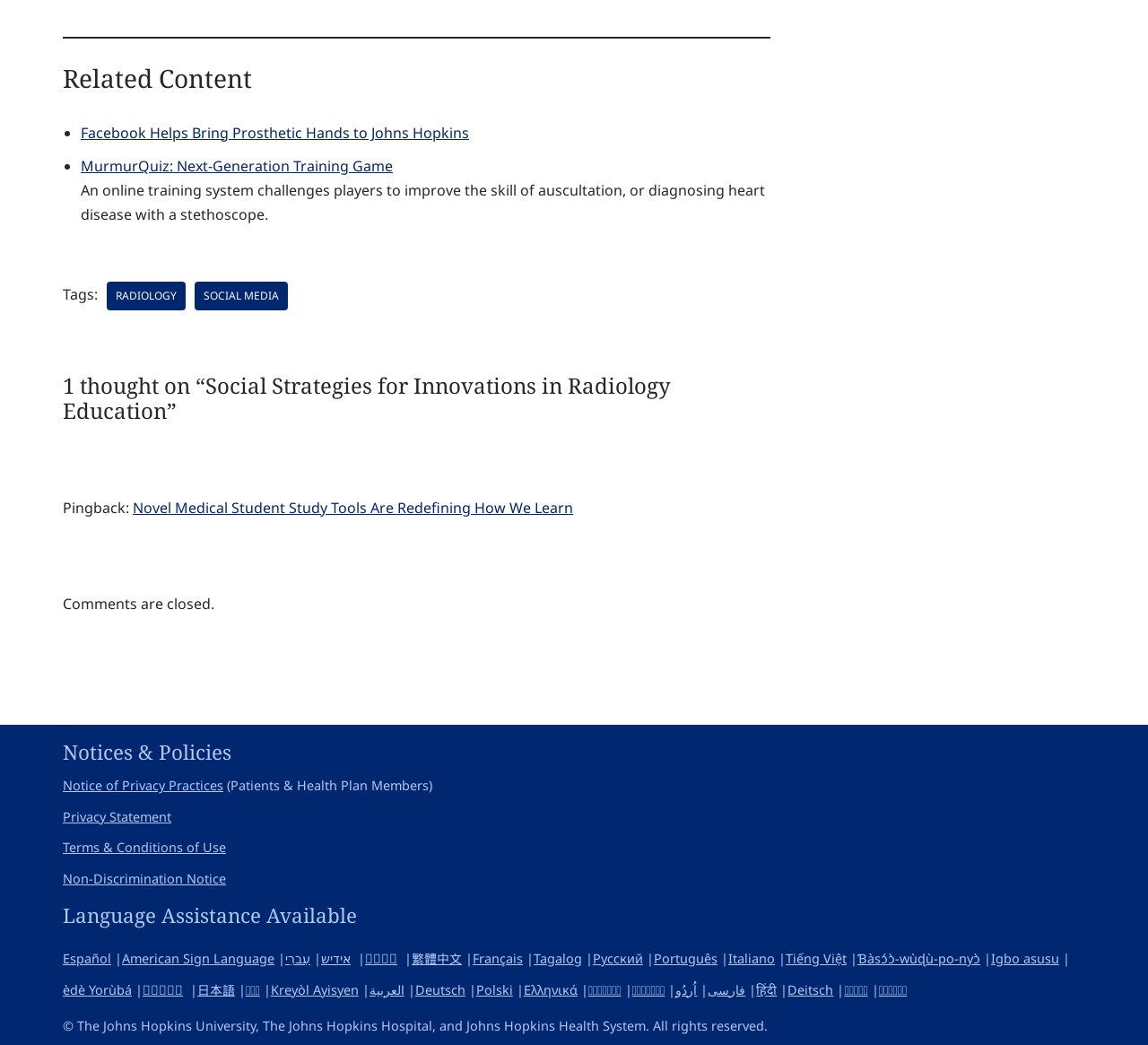Predict the bounding box of the UI element based on the description: "Home". The coordinates should be four float numbers between 0 and 1, formatted as [left, top, right, bottom].

None